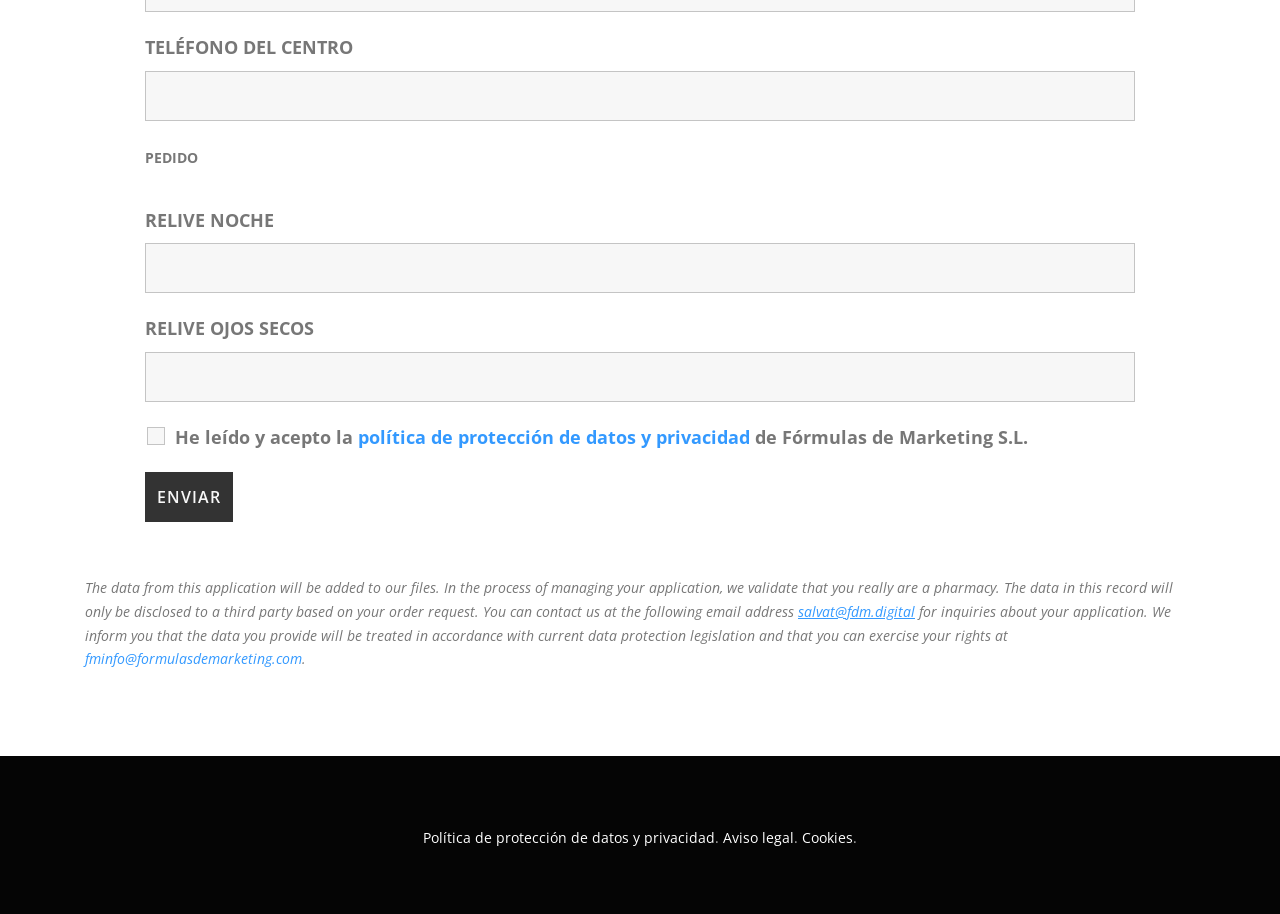Please provide the bounding box coordinates for the element that needs to be clicked to perform the instruction: "Click ENVIAR button". The coordinates must consist of four float numbers between 0 and 1, formatted as [left, top, right, bottom].

[0.113, 0.517, 0.182, 0.571]